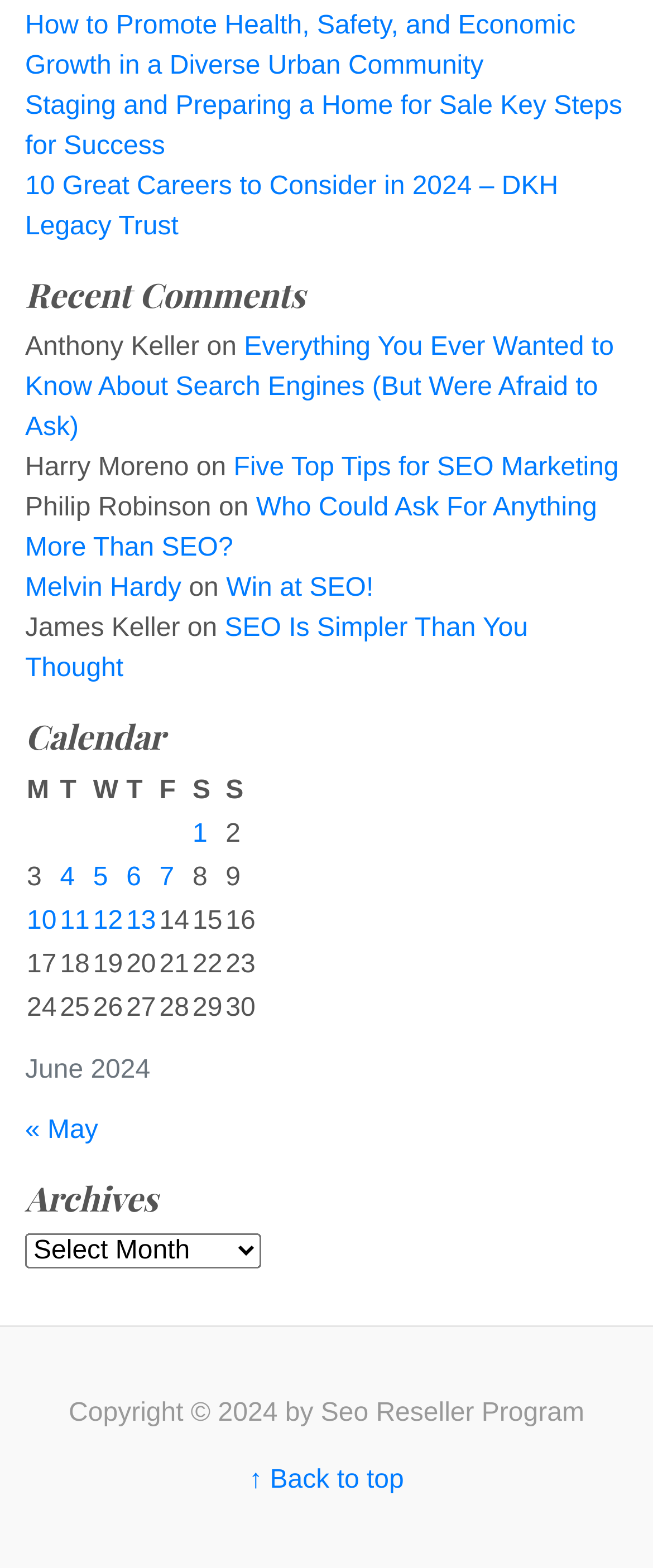Could you locate the bounding box coordinates for the section that should be clicked to accomplish this task: "Select an archive from the dropdown".

[0.038, 0.786, 0.4, 0.808]